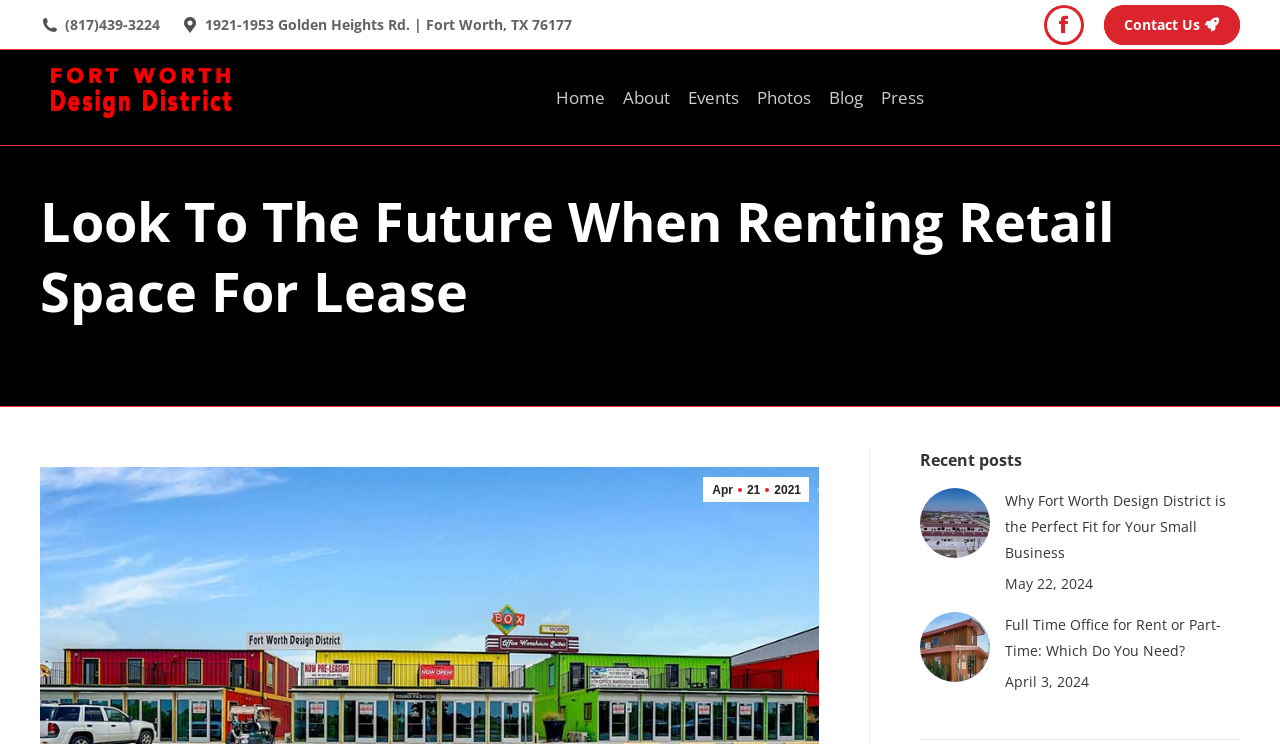Please analyze the image and give a detailed answer to the question:
What is the topic of the first article?

I looked at the link elements inside the first article element, and I found the link with the text 'Why Fort Worth Design District is the Perfect Fit for Your Small Business' at coordinates [0.785, 0.656, 0.969, 0.761]. This is the topic of the first article.